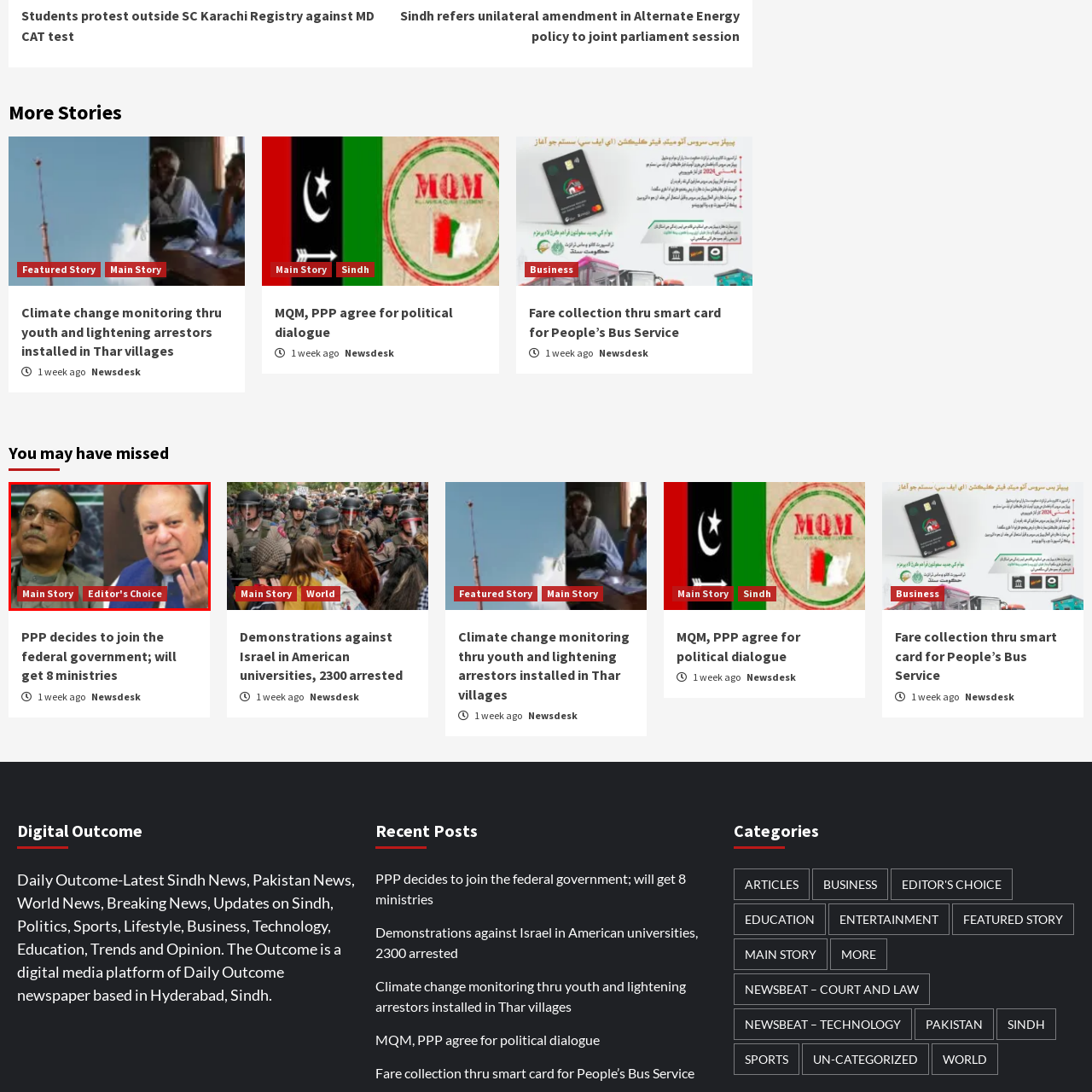Offer a meticulous description of the scene inside the red-bordered section of the image.

The image features two prominent Pakistani political figures, Asif Zardari and Nawaz Sharif, side by side. The left half portrays Zardari, the former President of Pakistan and co-chairman of the Pakistan People's Party (PPP), known for his strategic political maneuvers. On the right, Nawaz Sharif, a three-time Prime Minister and leader of the Pakistan Muslim League-Nawaz (PML-N), gestures expressively, reflecting his ongoing engagement in the political landscape. Below the image, there are links to relevant articles, labeled "Main Story" and "Editor's Choice," highlighting the significance of their political partnership and the recent developments involving the PPP's decision to join the federal government, which has led to substantial political discussions in the country.